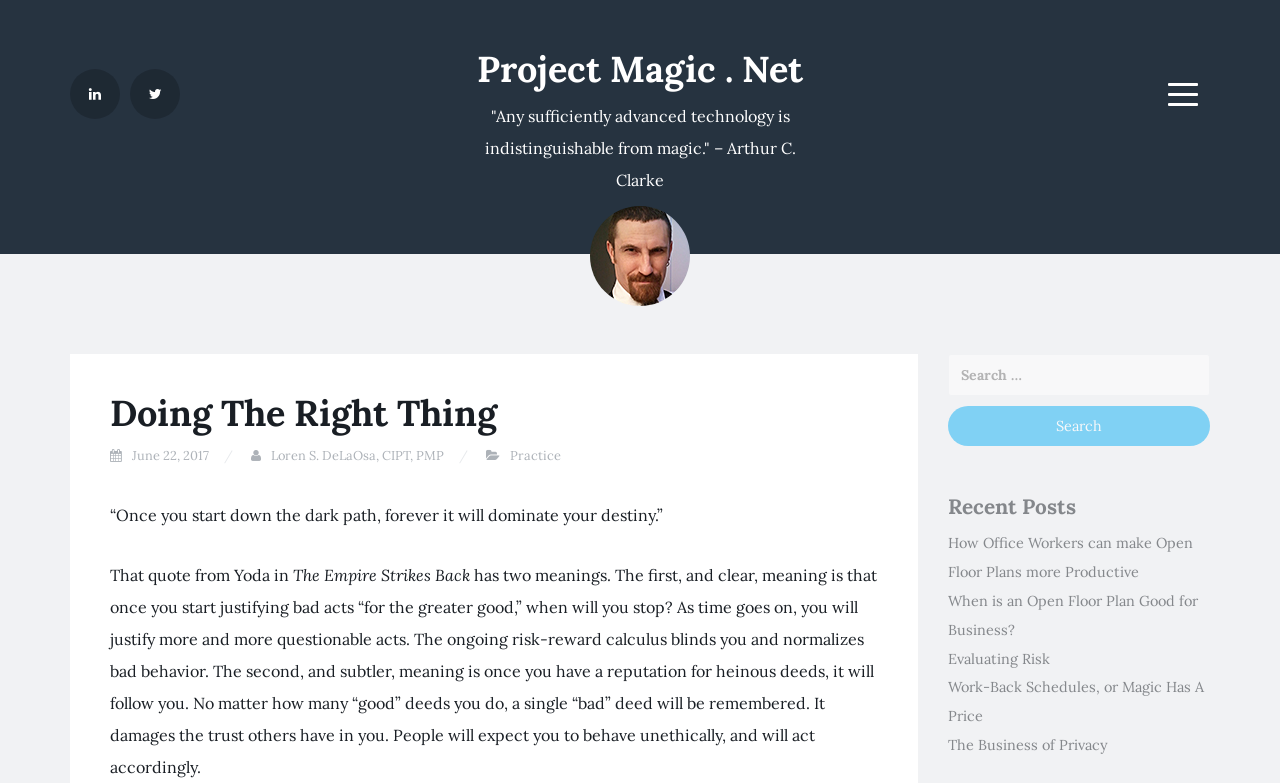Locate the bounding box of the UI element defined by this description: "Project Magic . Net". The coordinates should be given as four float numbers between 0 and 1, formatted as [left, top, right, bottom].

[0.373, 0.059, 0.627, 0.117]